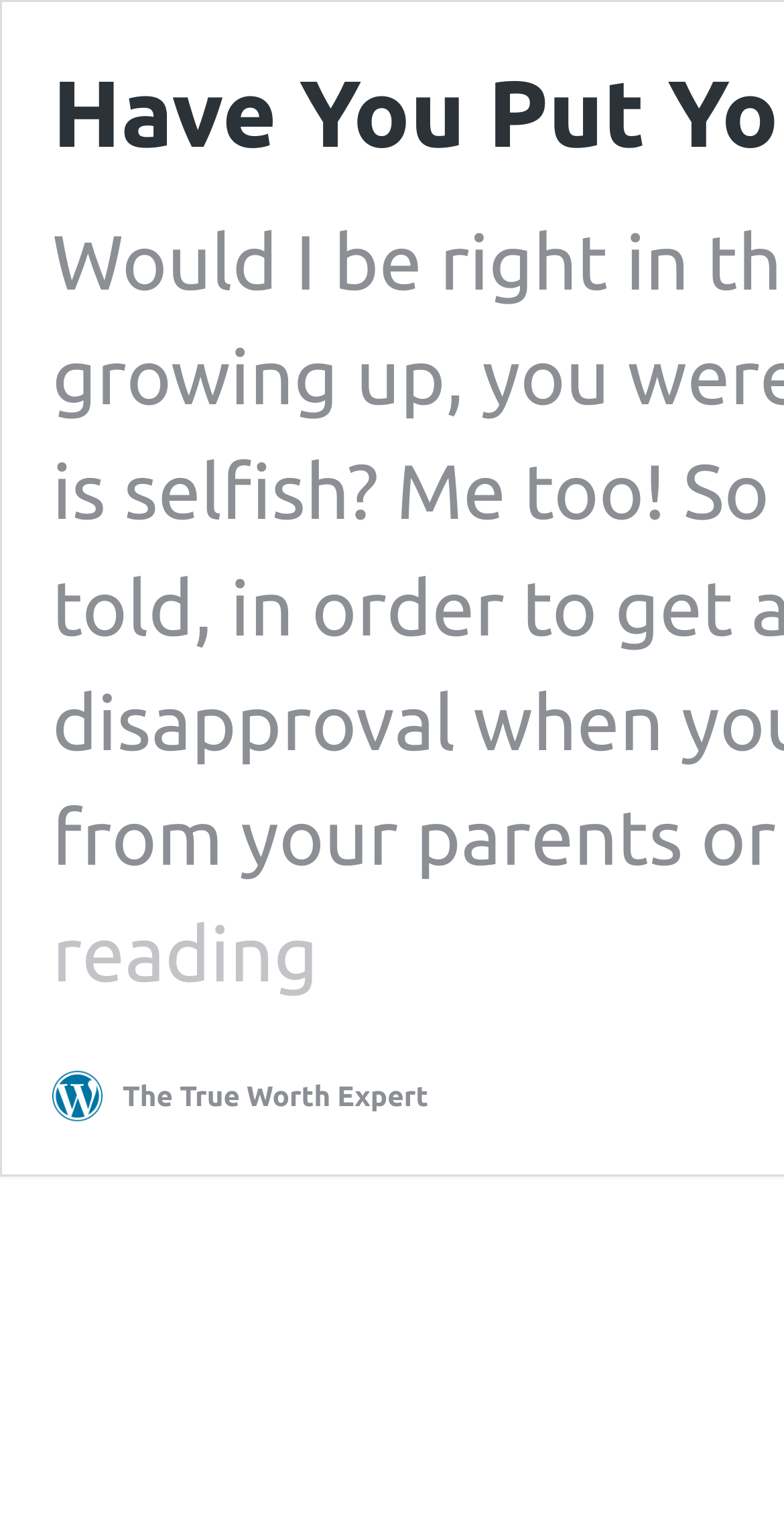Identify the bounding box of the UI component described as: "The True Worth Expert".

[0.067, 0.708, 0.546, 0.741]